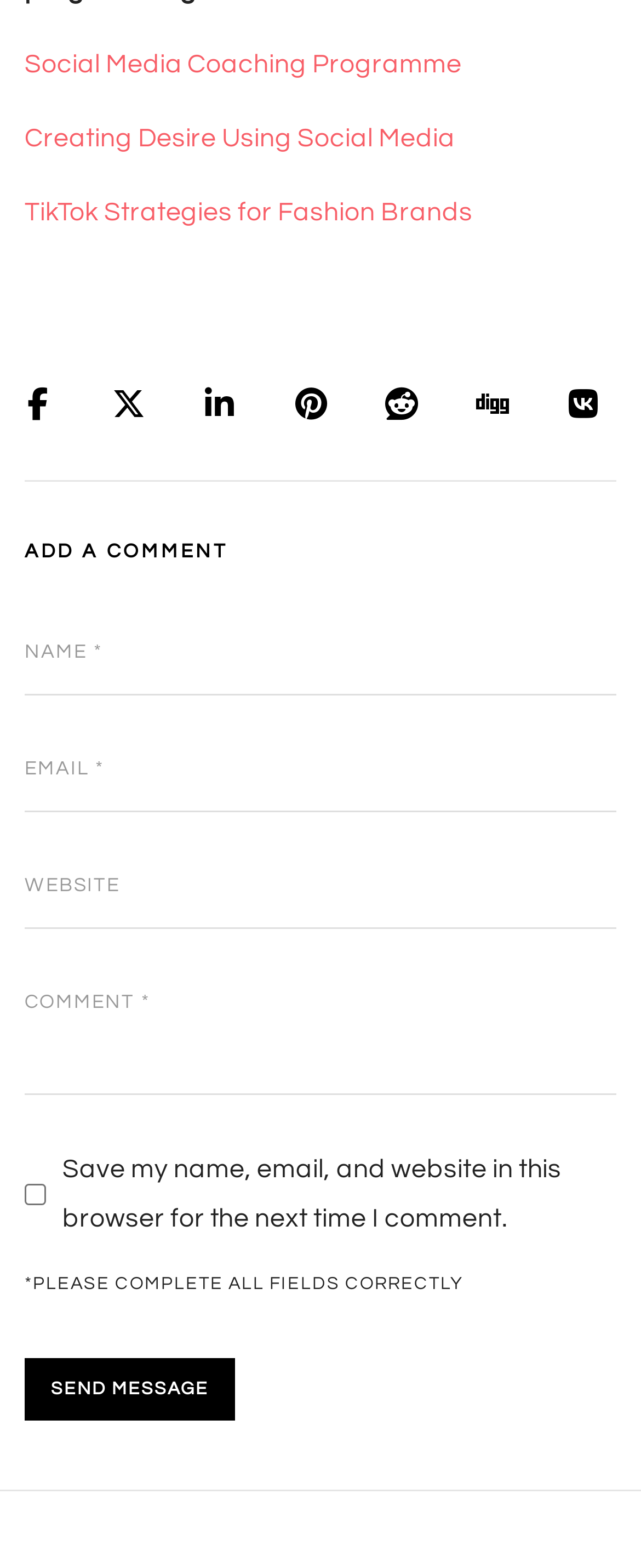Specify the bounding box coordinates of the area that needs to be clicked to achieve the following instruction: "Click on Social Media Coaching Programme".

[0.038, 0.033, 0.72, 0.049]